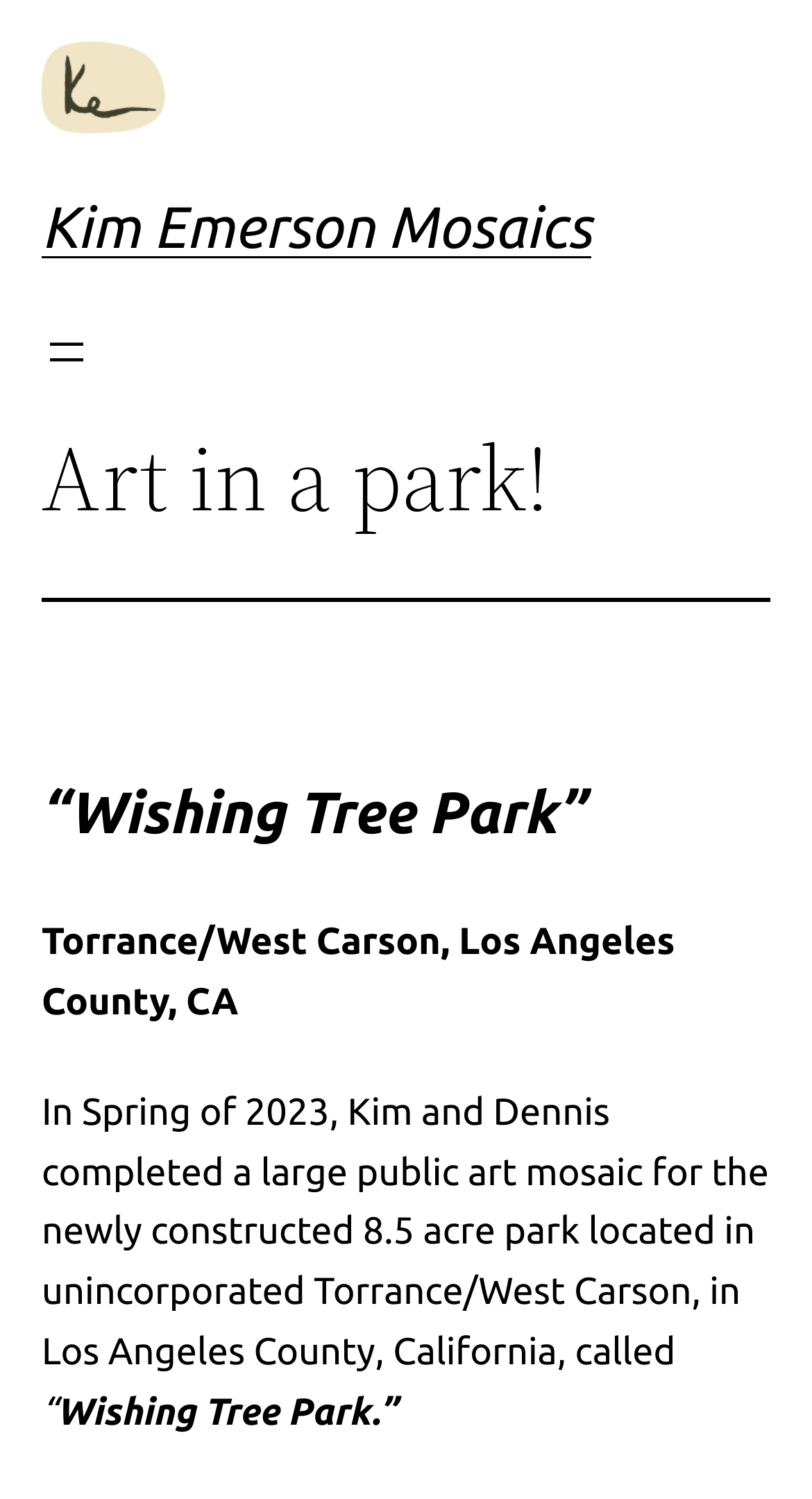Identify and extract the main heading from the webpage.

Kim Emerson Mosaics